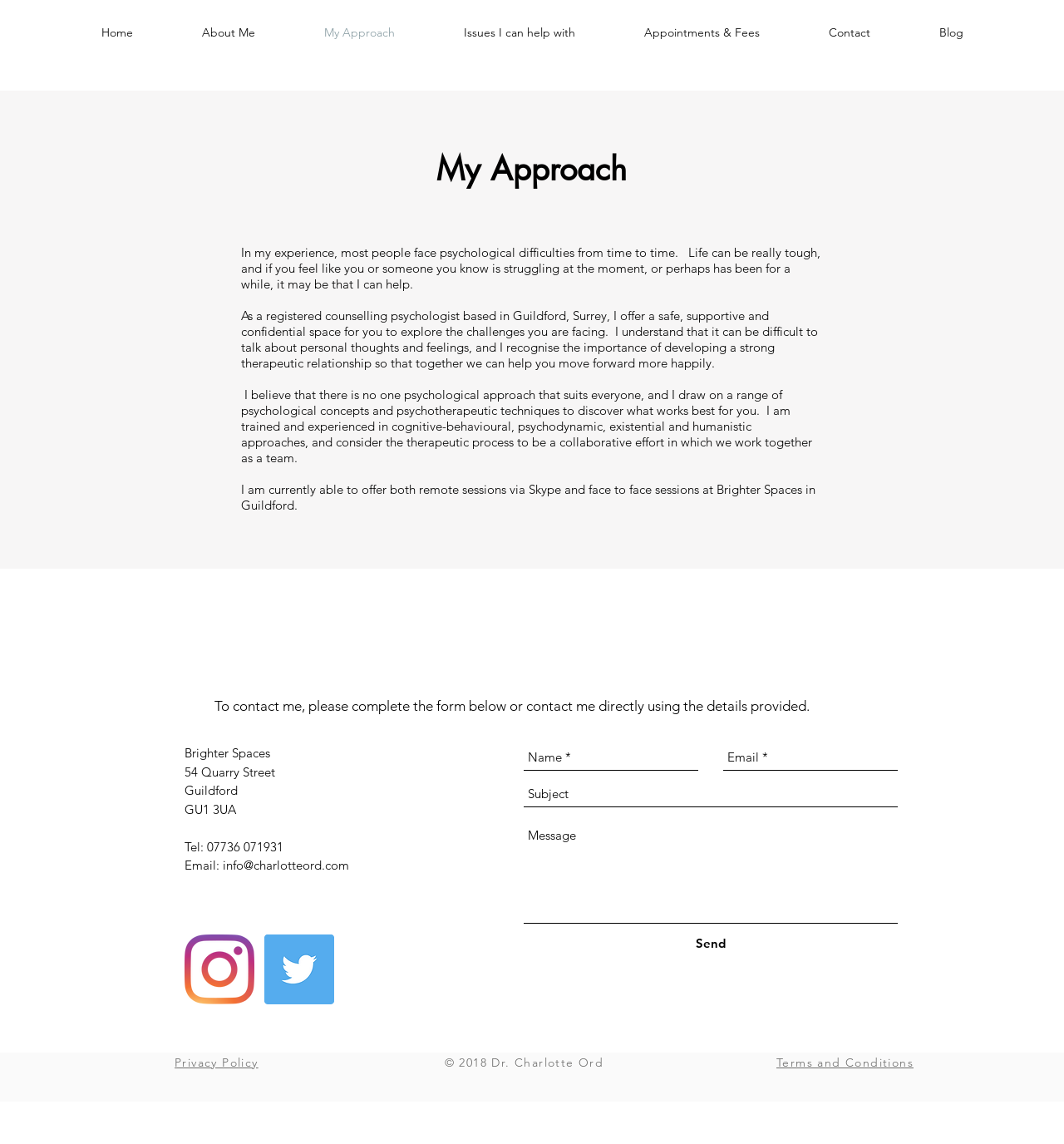Find the bounding box coordinates of the element to click in order to complete this instruction: "Visit the 'About Me' page". The bounding box coordinates must be four float numbers between 0 and 1, denoted as [left, top, right, bottom].

[0.157, 0.01, 0.272, 0.047]